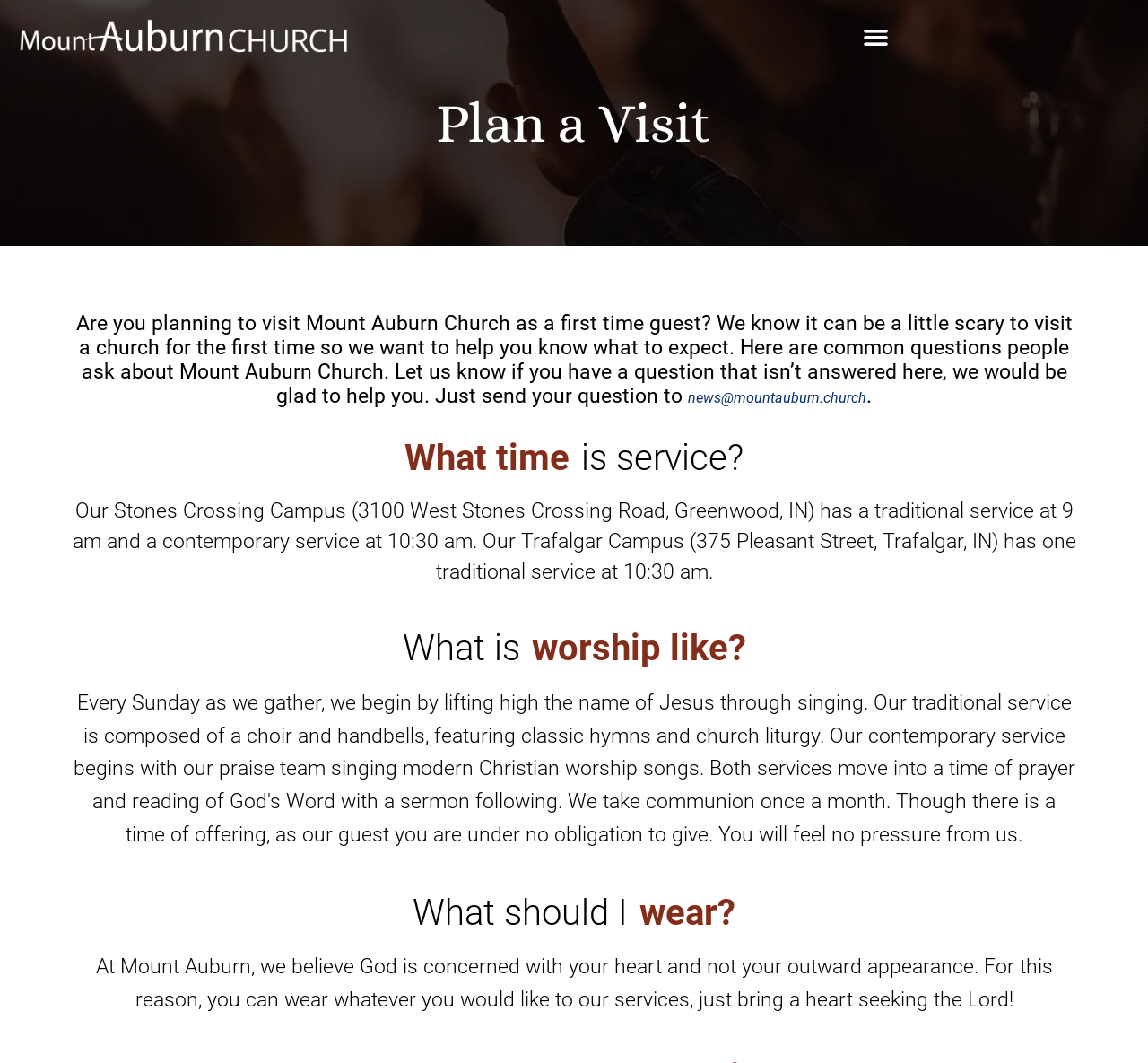Identify the bounding box coordinates for the UI element described as: "Menu".

[0.746, 0.017, 0.78, 0.054]